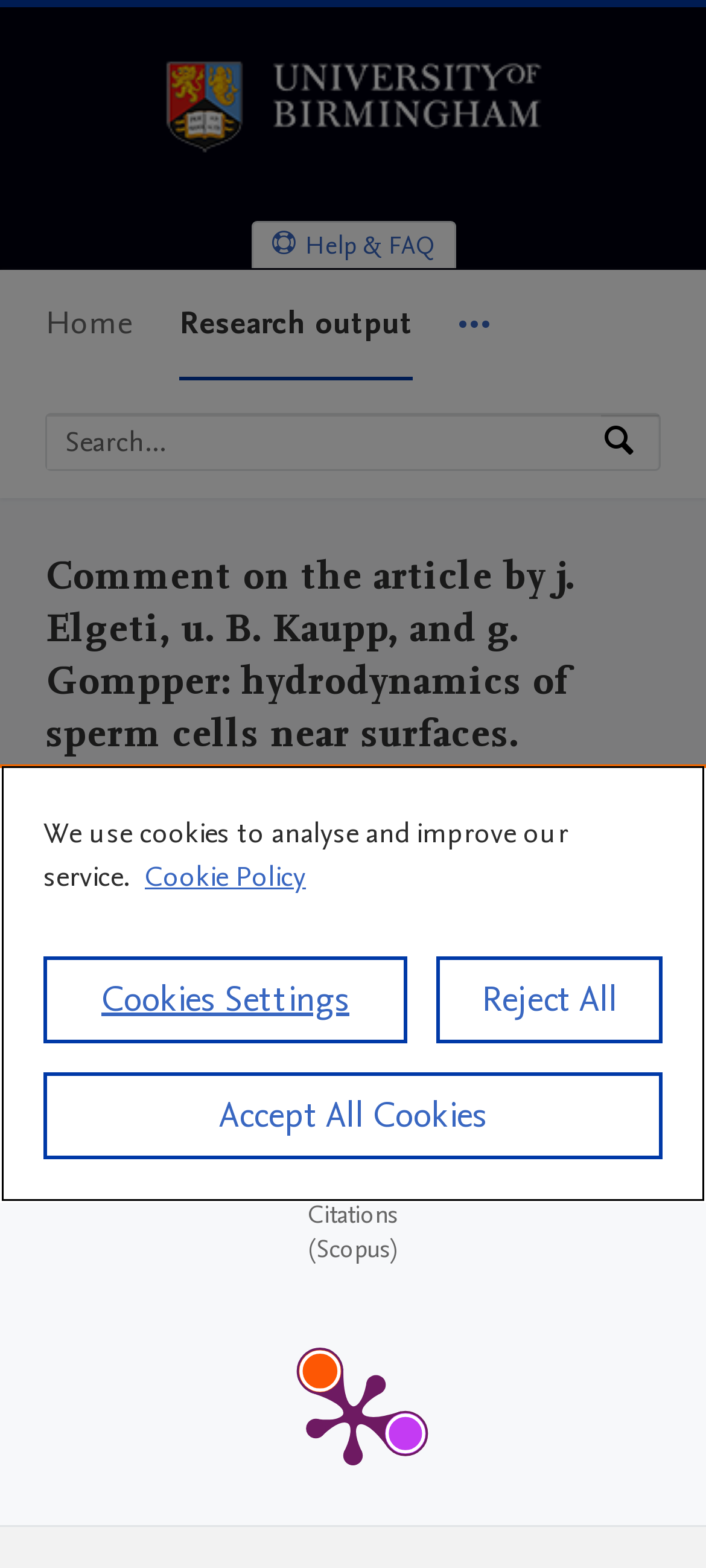Give a one-word or short-phrase answer to the following question: 
How many authors are mentioned in the article?

4